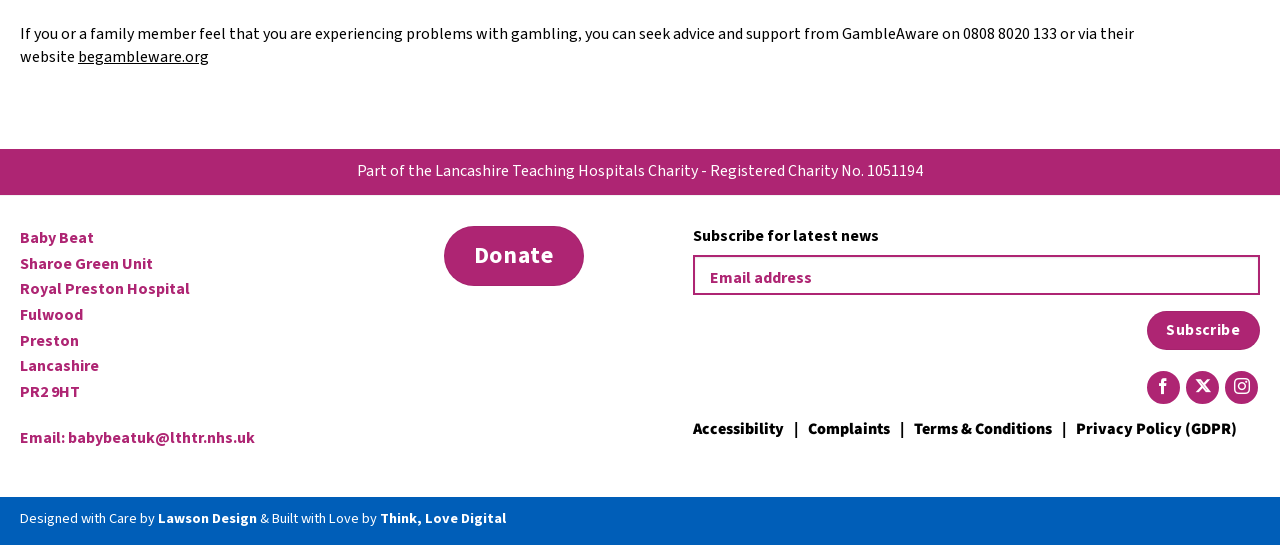Using the information shown in the image, answer the question with as much detail as possible: What is the charity number of Lancashire Teaching Hospitals?

The charity number can be found in the text 'Part of the Lancashire Teaching Hospitals Charity - Registered Charity No. 1051194' which is located in the contentinfo section of the webpage.